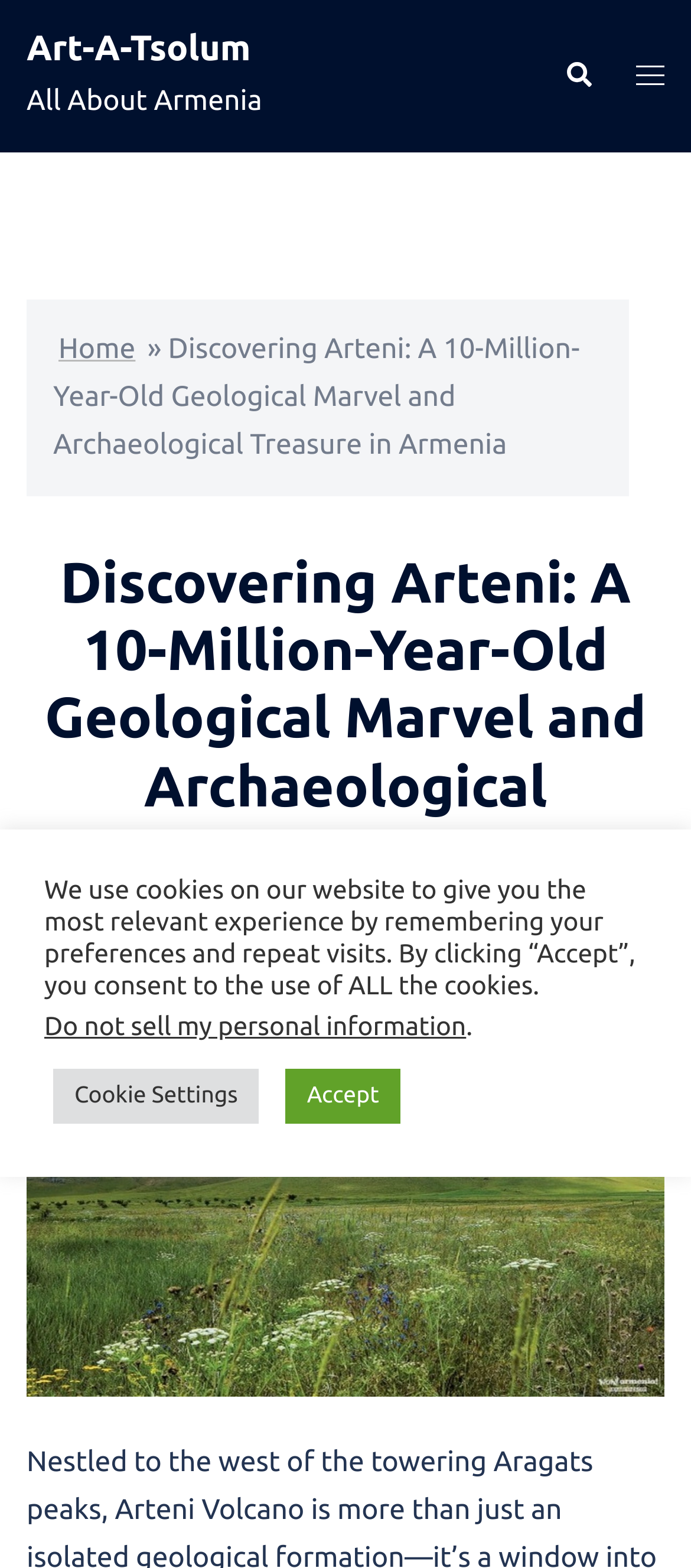Determine the bounding box coordinates of the clickable area required to perform the following instruction: "toggle menu". The coordinates should be represented as four float numbers between 0 and 1: [left, top, right, bottom].

[0.921, 0.033, 0.962, 0.064]